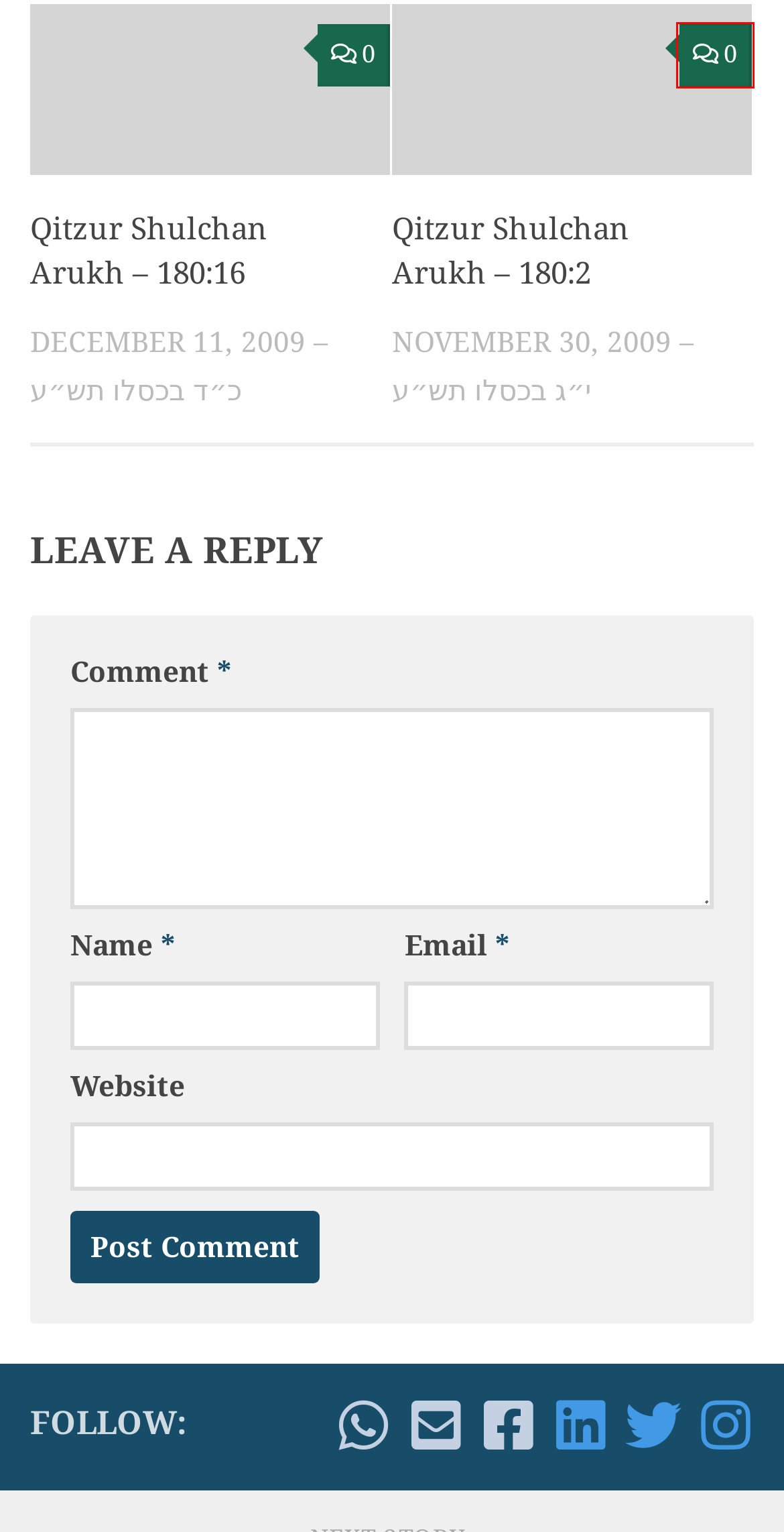You have a screenshot of a webpage with an element surrounded by a red bounding box. Choose the webpage description that best describes the new page after clicking the element inside the red bounding box. Here are the candidates:
A. Aspaqlaria
B. Gratitude - Aspaqlaria
C. wolftie00 on Doodle or Die
D. Hueman WordPress Theme | Press Customizr
E. Aspaqlaria - Keeping Torah and Values in Focus
F. Qitzur Shulchan Arukh - 180:2 - Aspaqlaria
G. Qitzur Shulchan Arukh - 180:16 - Aspaqlaria
H. Qitzur Shulchan Arukh - 180:12-13 - Aspaqlaria

F